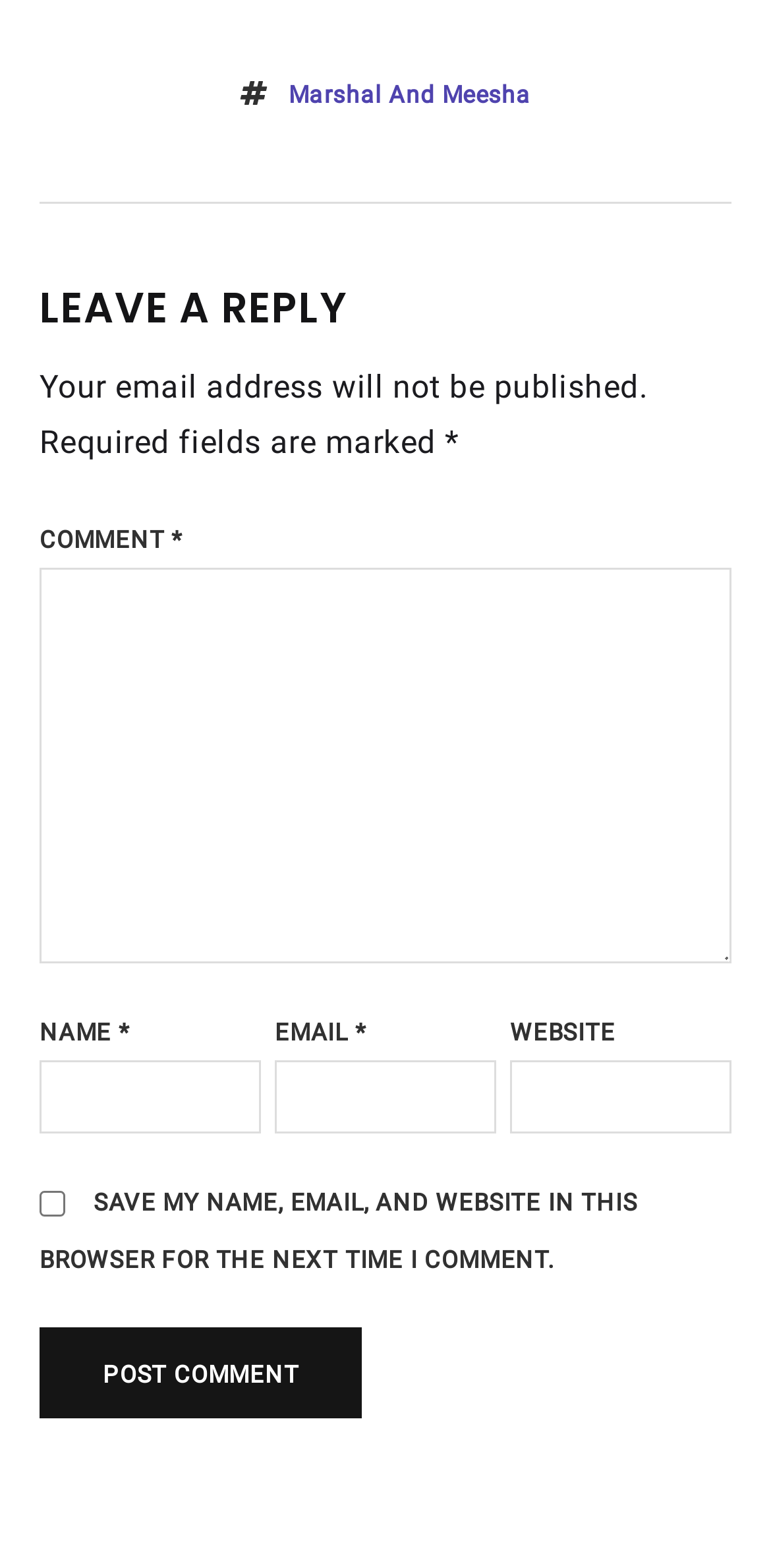Using the description "parent_node: NAME * name="author"", locate and provide the bounding box of the UI element.

[0.051, 0.677, 0.338, 0.723]